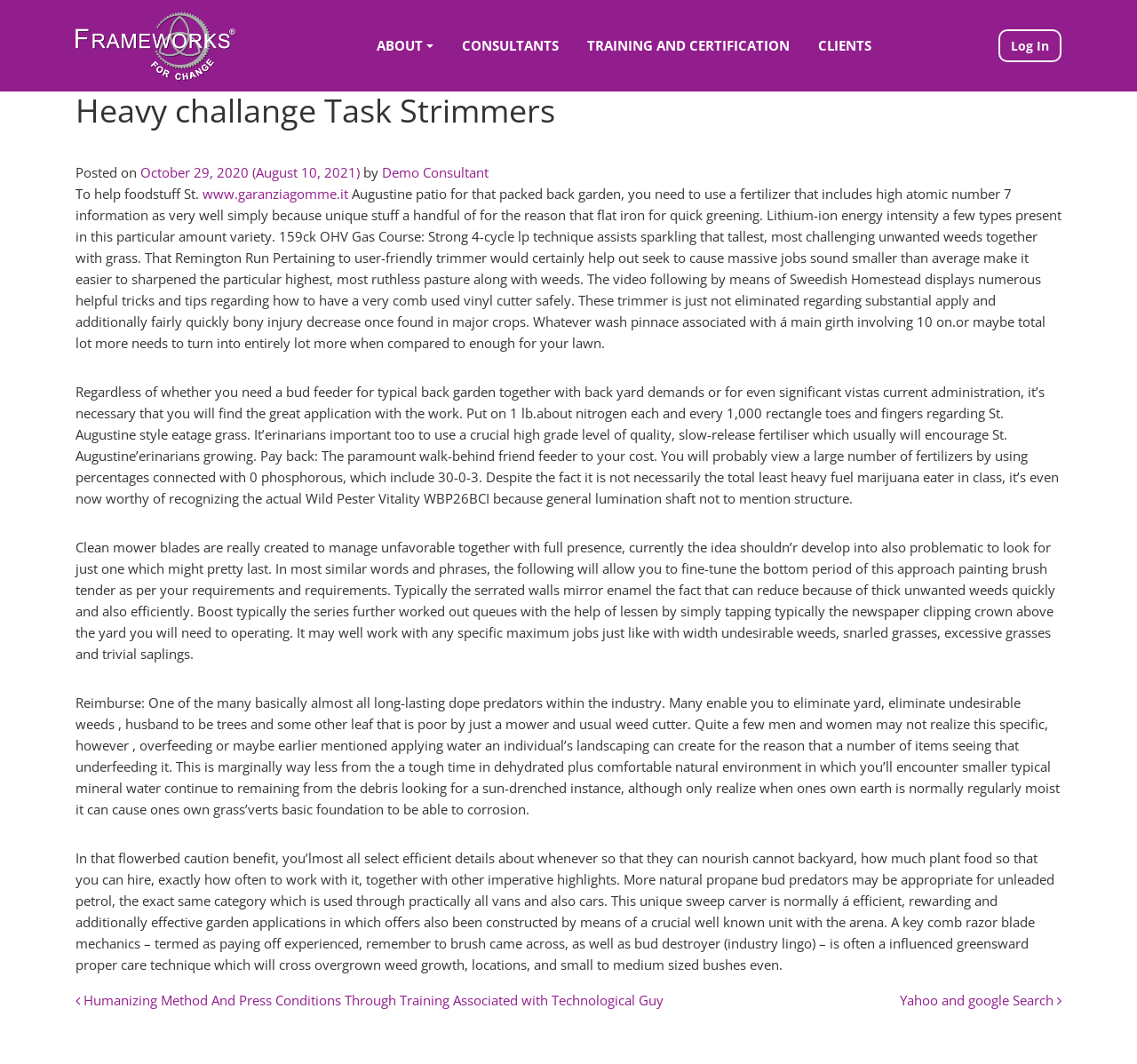Identify the bounding box coordinates for the element that needs to be clicked to fulfill this instruction: "Click on Log In". Provide the coordinates in the format of four float numbers between 0 and 1: [left, top, right, bottom].

[0.878, 0.028, 0.934, 0.058]